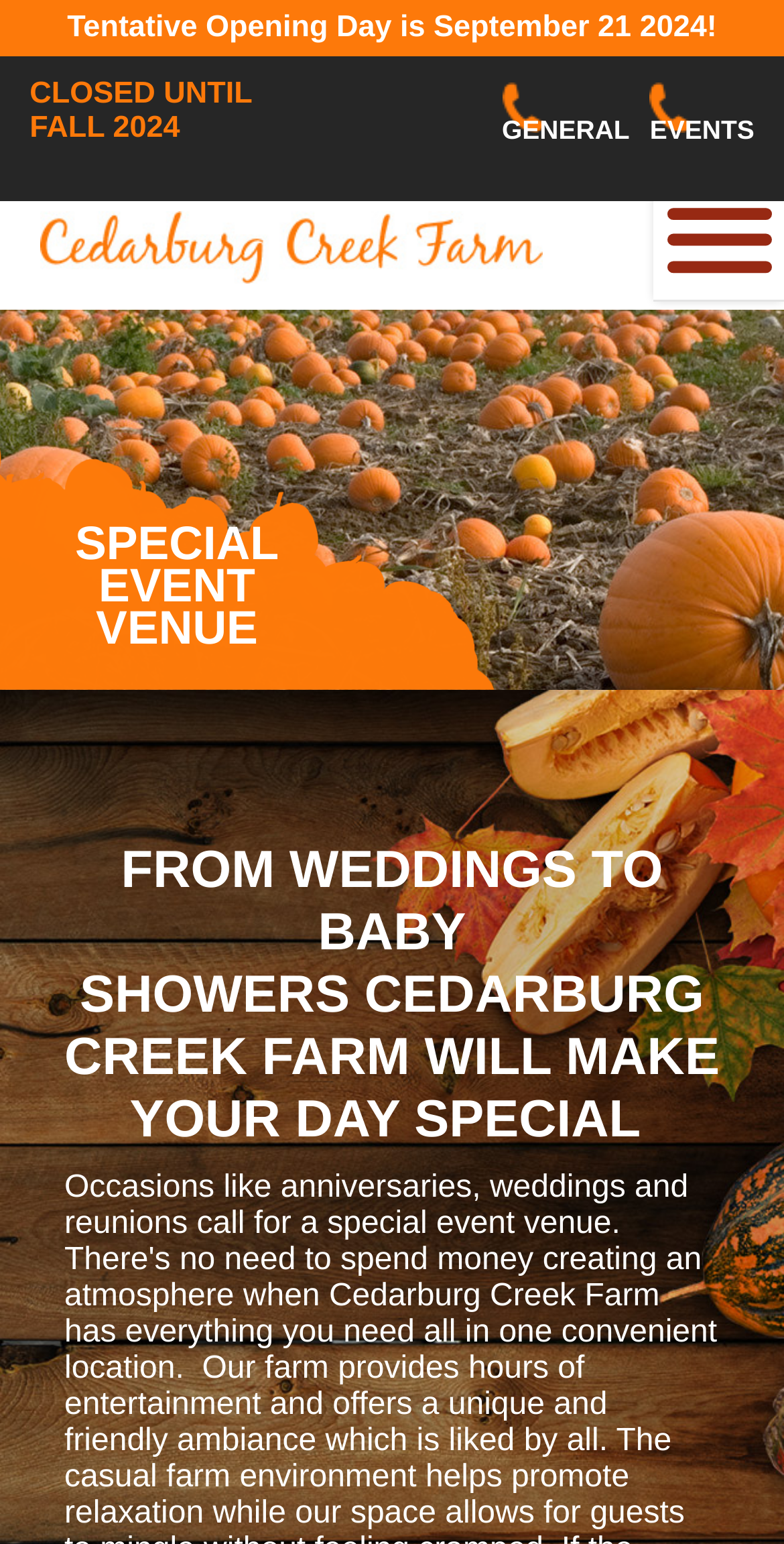Explain in detail what you observe on this webpage.

The webpage is about Cedarburg Creek Farm, a special event venue for weddings, showers, and anniversaries. At the top of the page, there is a prominent announcement stating "Tentative Opening Day is September 21 2024!" in a relatively large font size. Below this announcement, there are three links aligned horizontally: "CLOSED UNTIL FALL 2024", "GENERAL", and "EVENTS". The "GENERAL" and "EVENTS" links have small images beside them. 

To the right of these links, there is a larger image that takes up about a quarter of the page's width. Below this image, there is a link that invites visitors to "Visit our farm in Cedarburg, WI today!" and promises a "fun, affordable time for the whole family".

The page has two headings: "SPECIAL EVENT VENUE" and "FROM WEDDINGS TO BABY SHOWERS CEDARBURG CREEK FARM WILL MAKE YOUR DAY SPECIAL". The second heading is more prominent and takes up a significant portion of the page, emphasizing the venue's ability to make special occasions memorable.